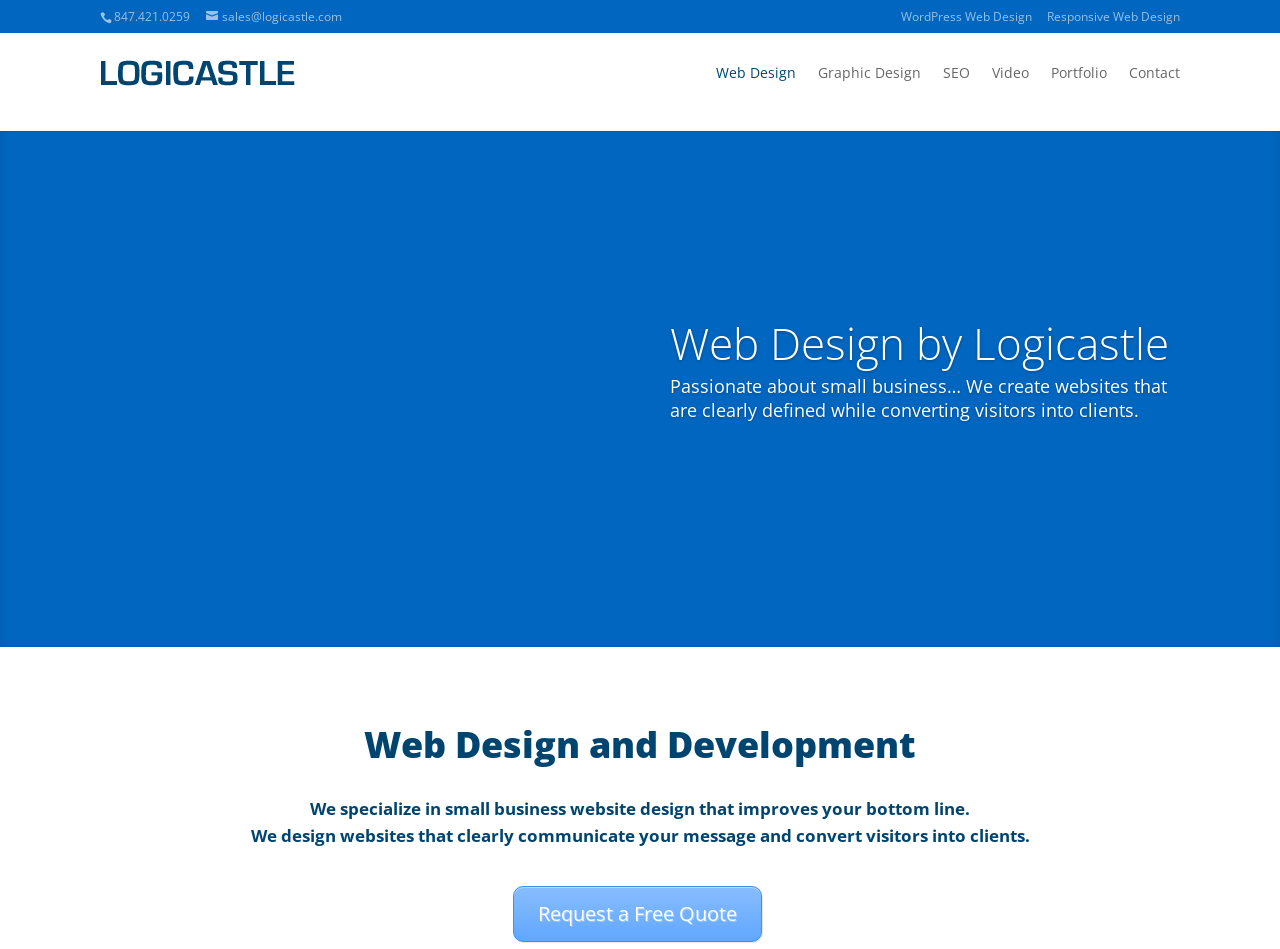Please determine the bounding box coordinates, formatted as (top-left x, top-left y, bottom-right x, bottom-right y), with all values as floating point numbers between 0 and 1. Identify the bounding box of the region described as: Request a Free Quote

[0.4, 0.934, 0.595, 0.993]